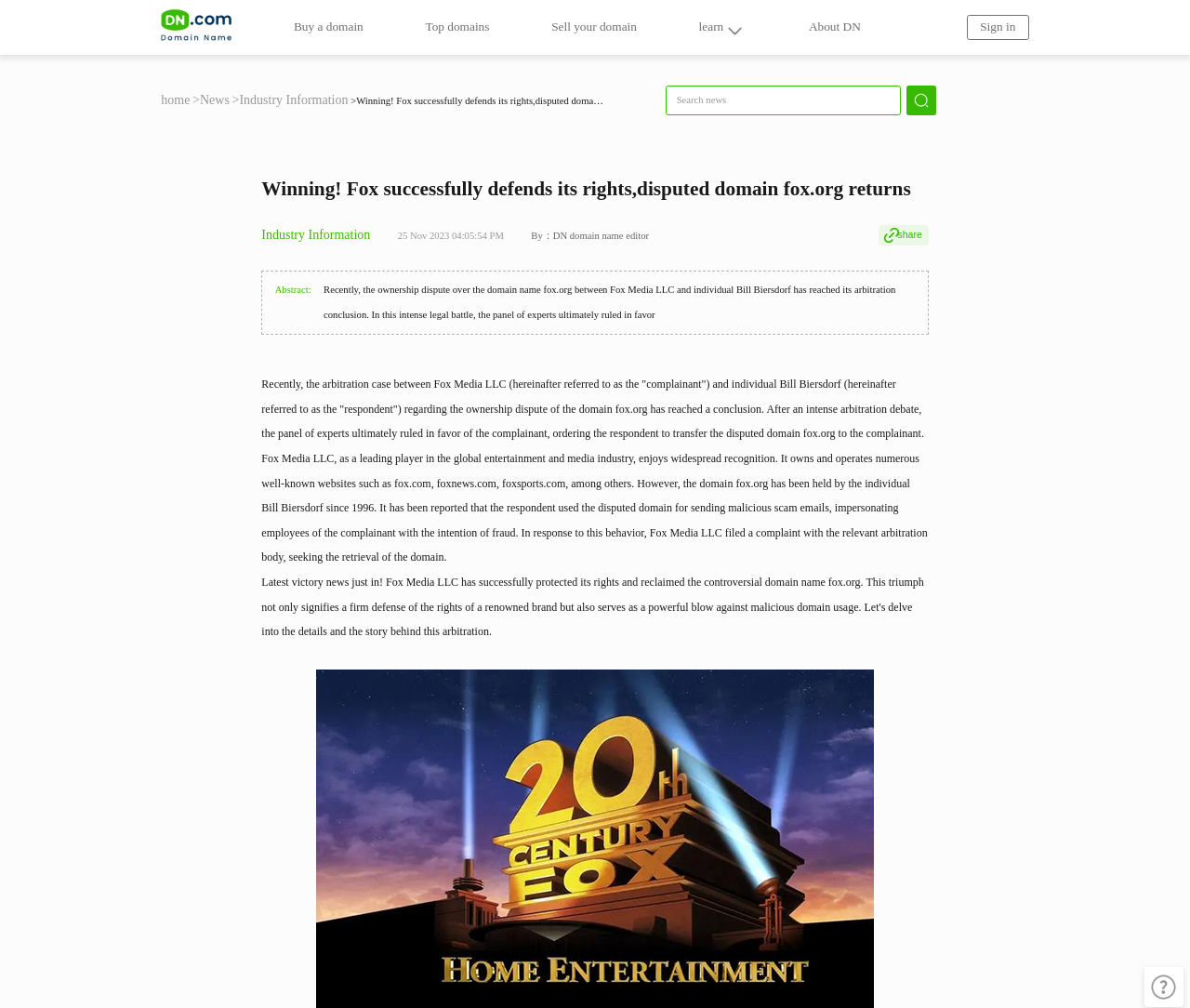Locate the bounding box of the UI element based on this description: "Sell your domain". Provide four float numbers between 0 and 1 as [left, top, right, bottom].

[0.463, 0.019, 0.535, 0.033]